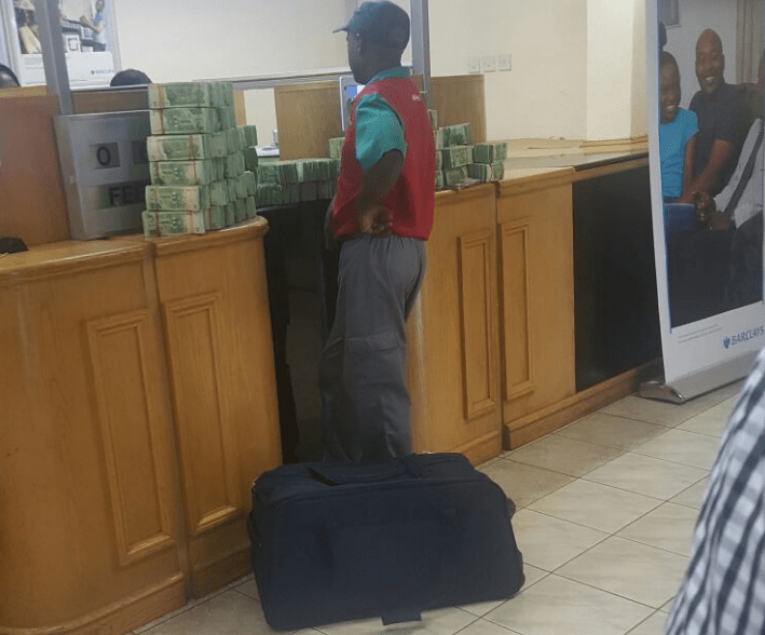Provide a short answer using a single word or phrase for the following question: 
What is the setting of the scene?

a bank